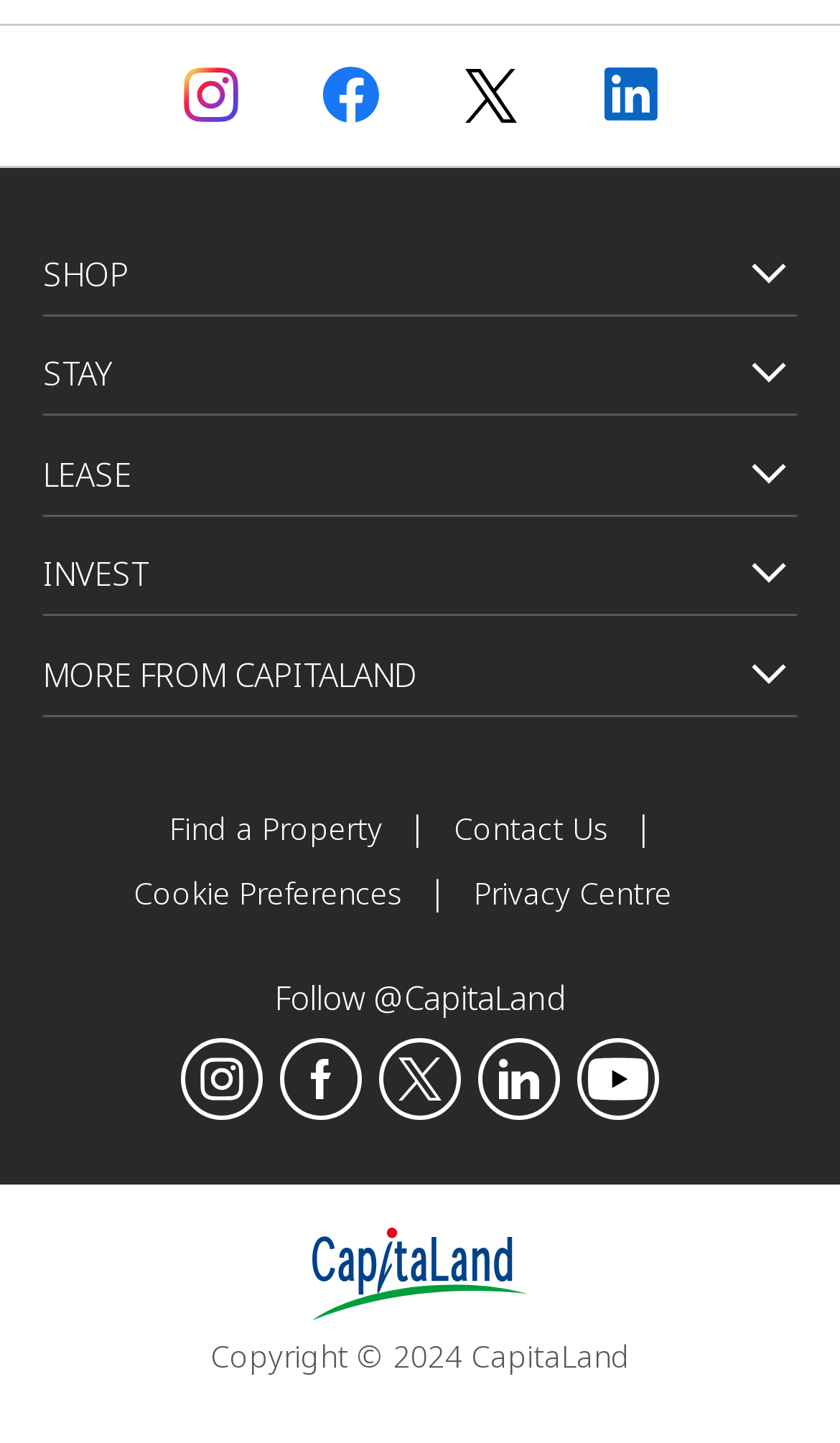Determine the bounding box coordinates for the area that needs to be clicked to fulfill this task: "Click on SHOP". The coordinates must be given as four float numbers between 0 and 1, i.e., [left, top, right, bottom].

[0.051, 0.16, 0.949, 0.219]